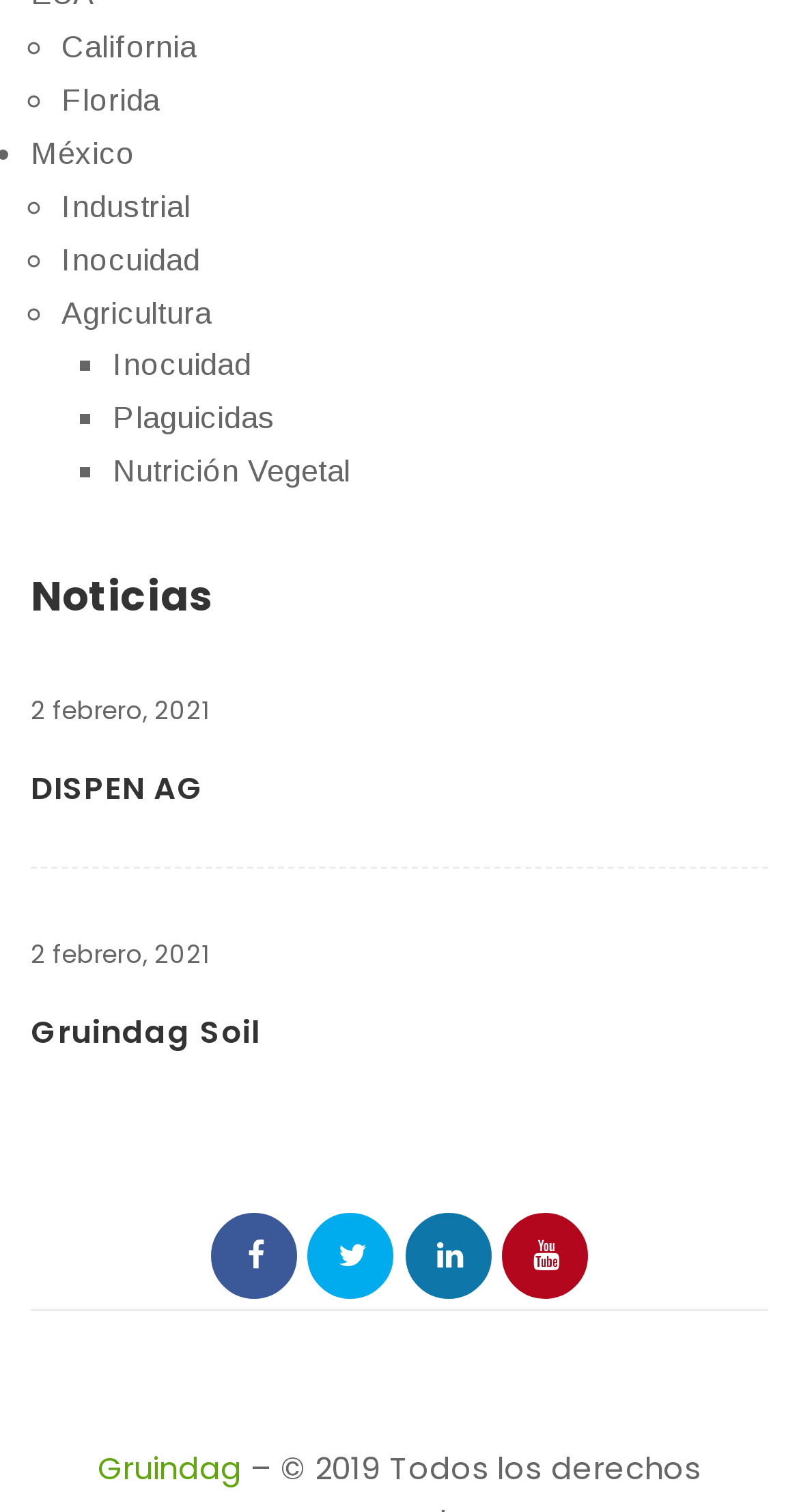How many links are there in the list?
Look at the image and respond with a one-word or short-phrase answer.

11